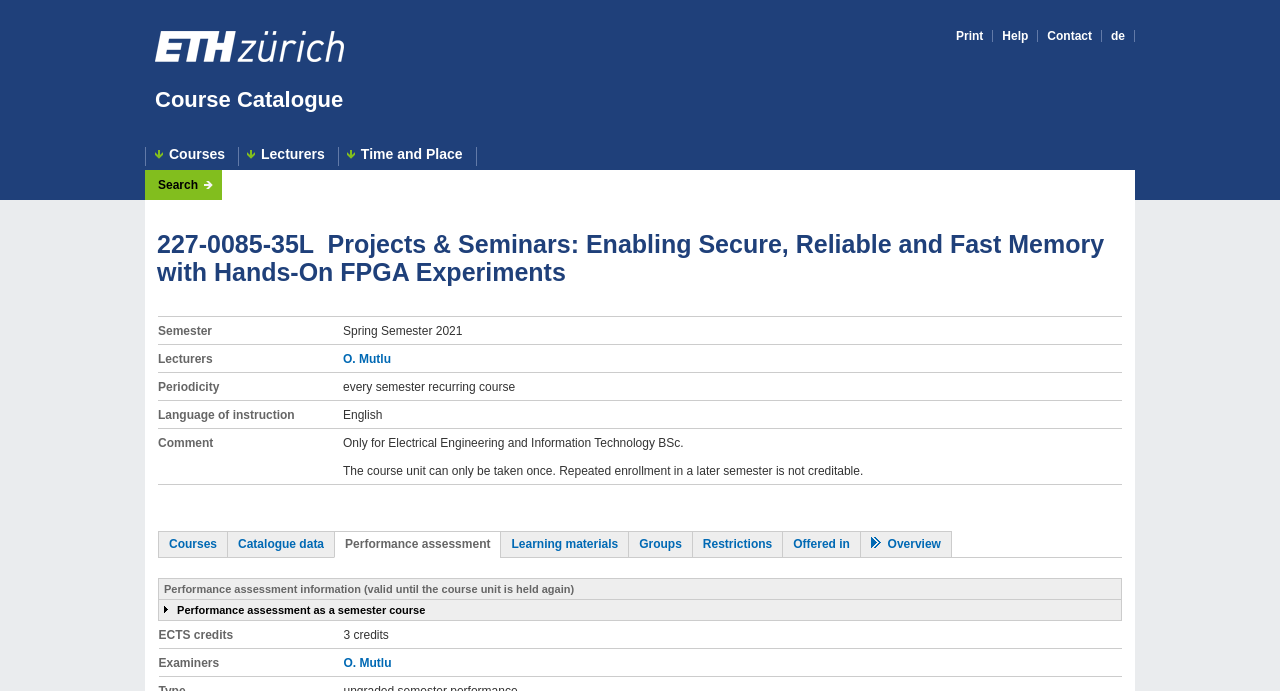Locate the bounding box coordinates of the clickable element to fulfill the following instruction: "View course details". Provide the coordinates as four float numbers between 0 and 1 in the format [left, top, right, bottom].

[0.113, 0.333, 0.887, 0.431]